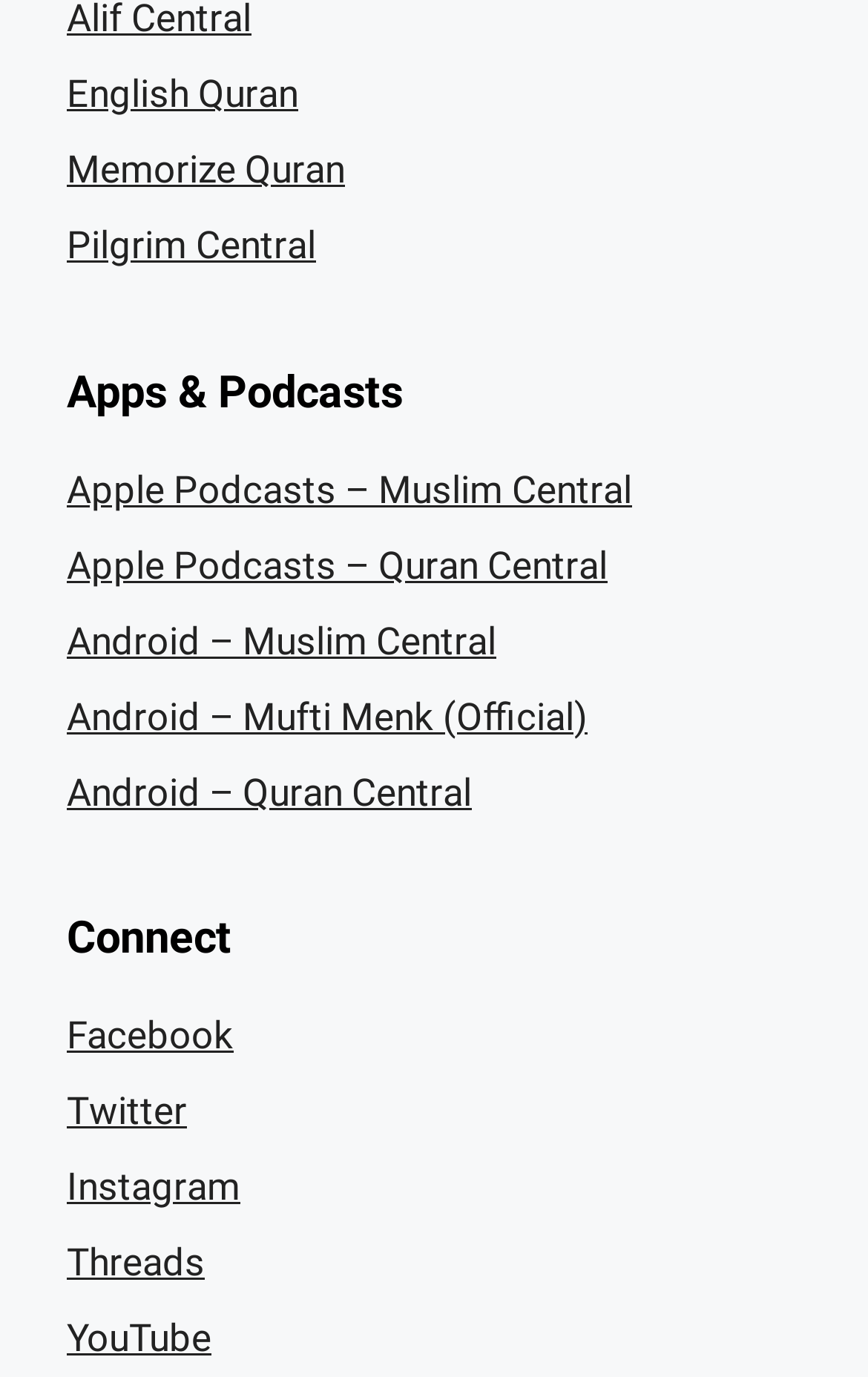Locate the UI element described by Apple Podcasts – Muslim Central and provide its bounding box coordinates. Use the format (top-left x, top-left y, bottom-right x, bottom-right y) with all values as floating point numbers between 0 and 1.

[0.077, 0.339, 0.728, 0.371]